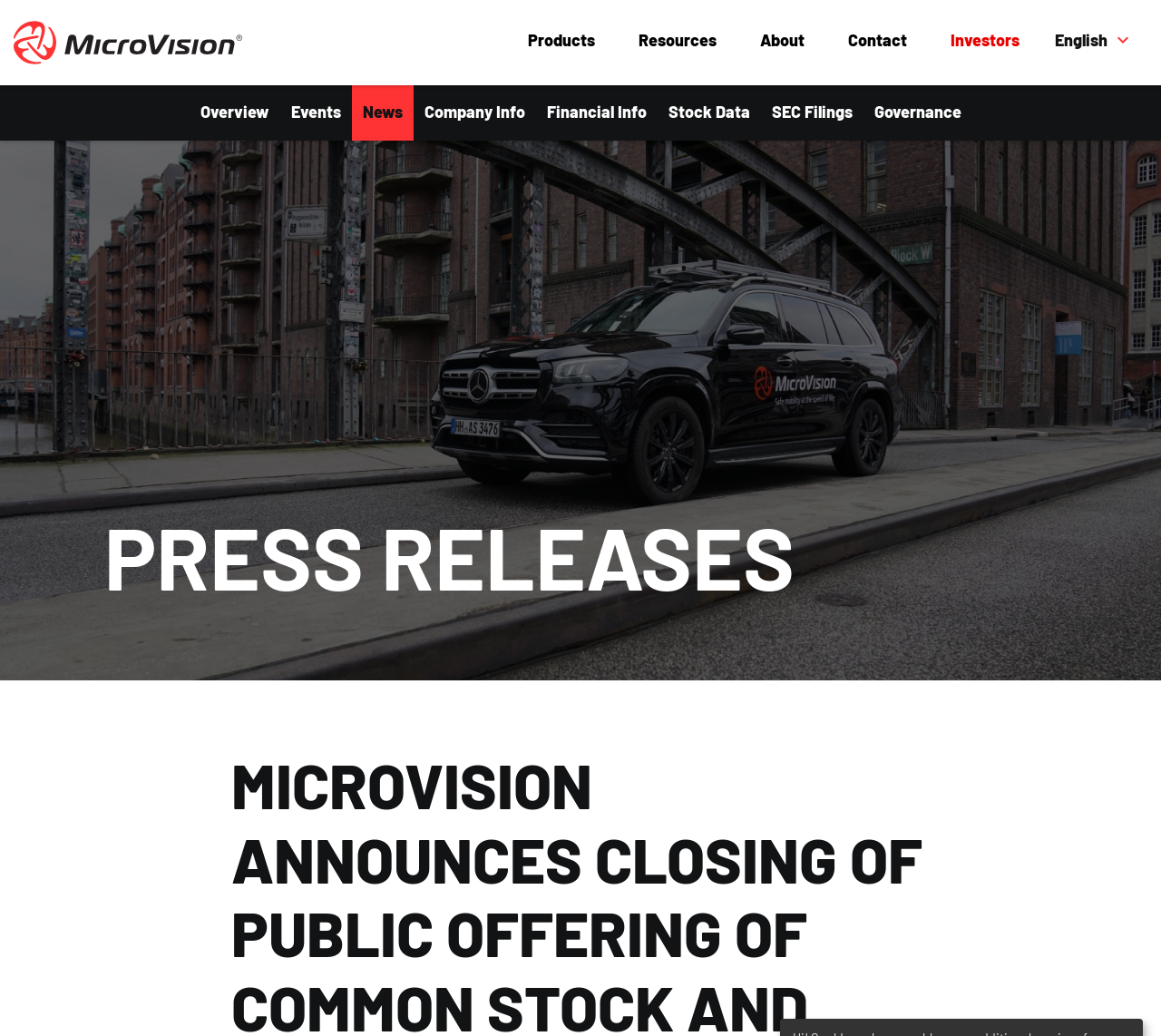Identify the bounding box coordinates for the element you need to click to achieve the following task: "Click on Skip to main content". Provide the bounding box coordinates as four float numbers between 0 and 1, in the form [left, top, right, bottom].

[0.0, 0.0, 0.155, 0.036]